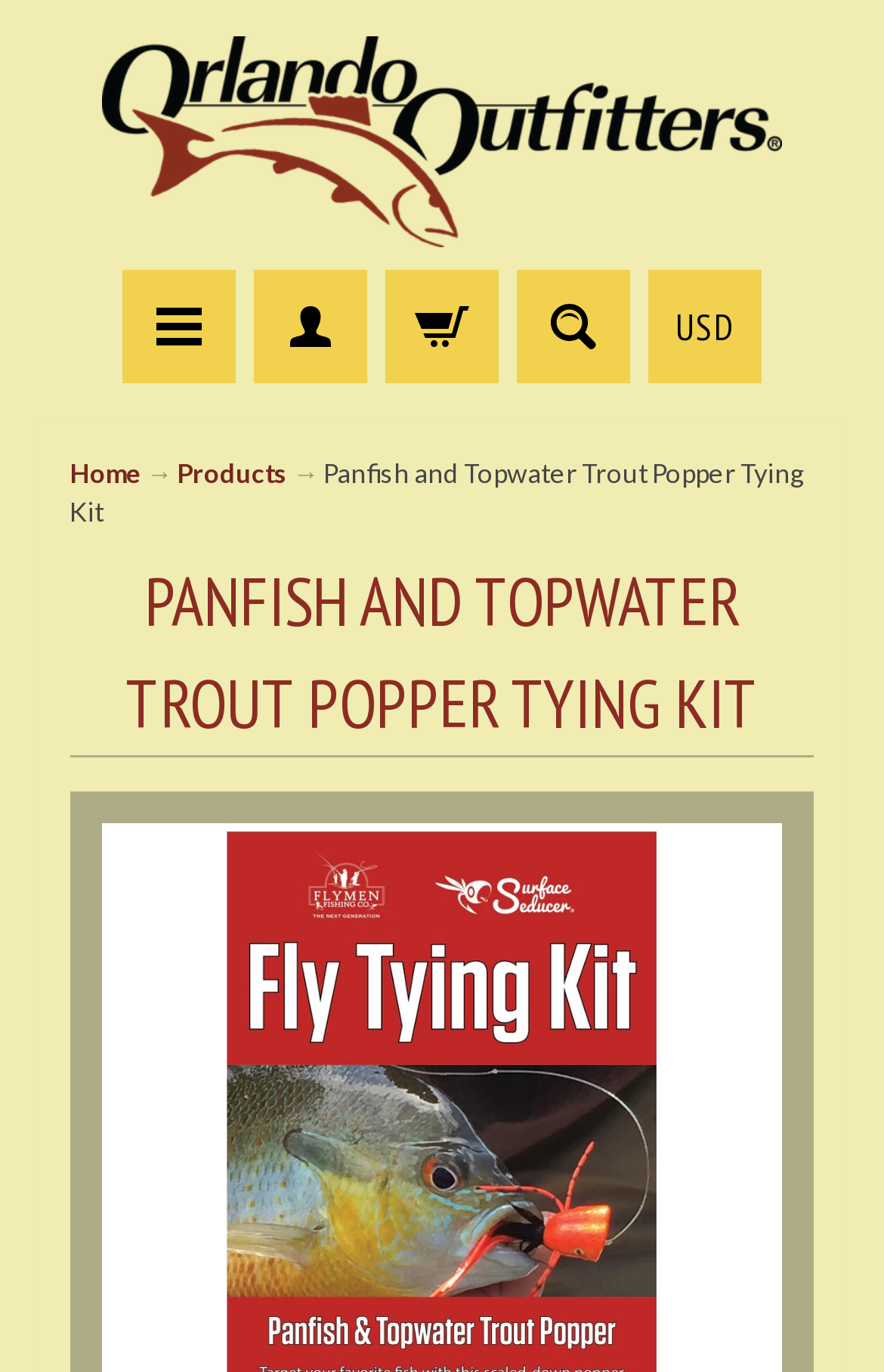Find the bounding box coordinates of the UI element according to this description: "title="Orlando Outfitters"".

[0.115, 0.026, 0.885, 0.18]